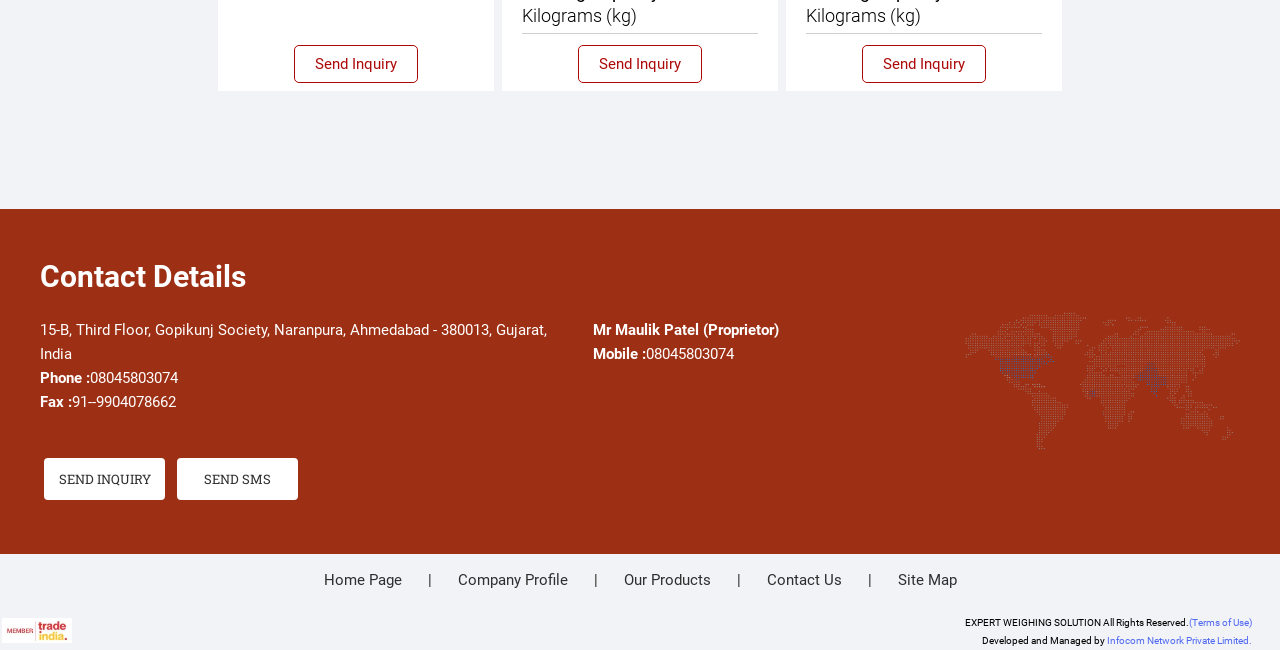Please pinpoint the bounding box coordinates for the region I should click to adhere to this instruction: "send SMS".

[0.135, 0.705, 0.236, 0.769]